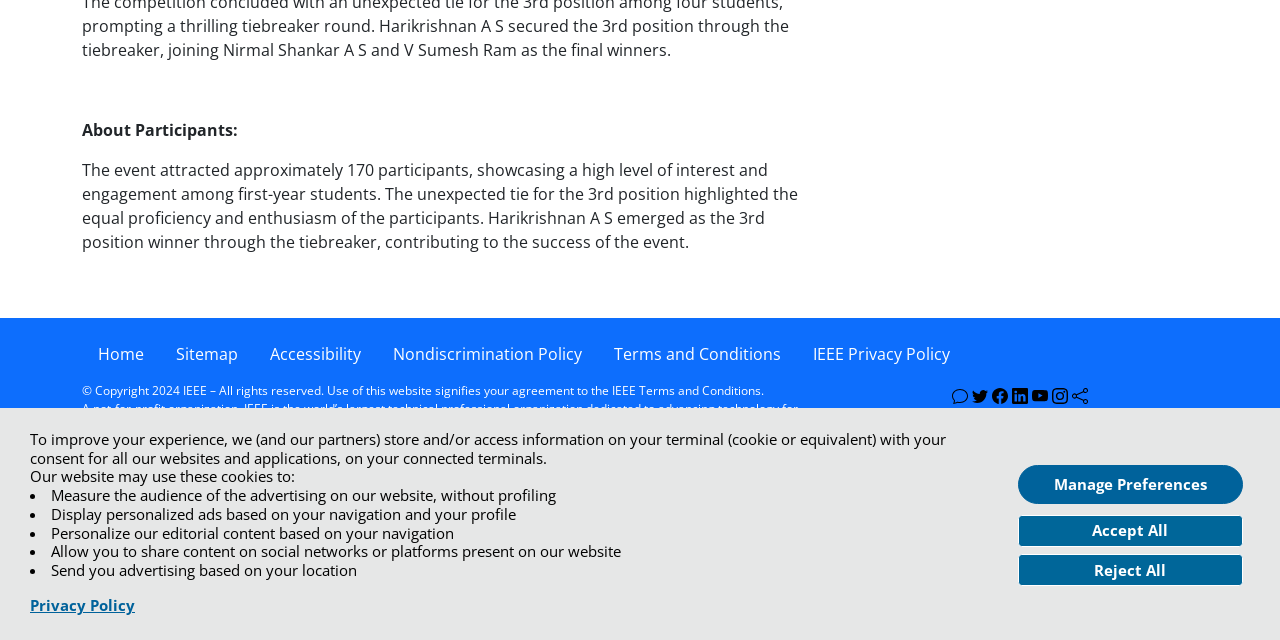Based on the element description "IEEE Privacy Policy", predict the bounding box coordinates of the UI element.

[0.623, 0.522, 0.755, 0.584]